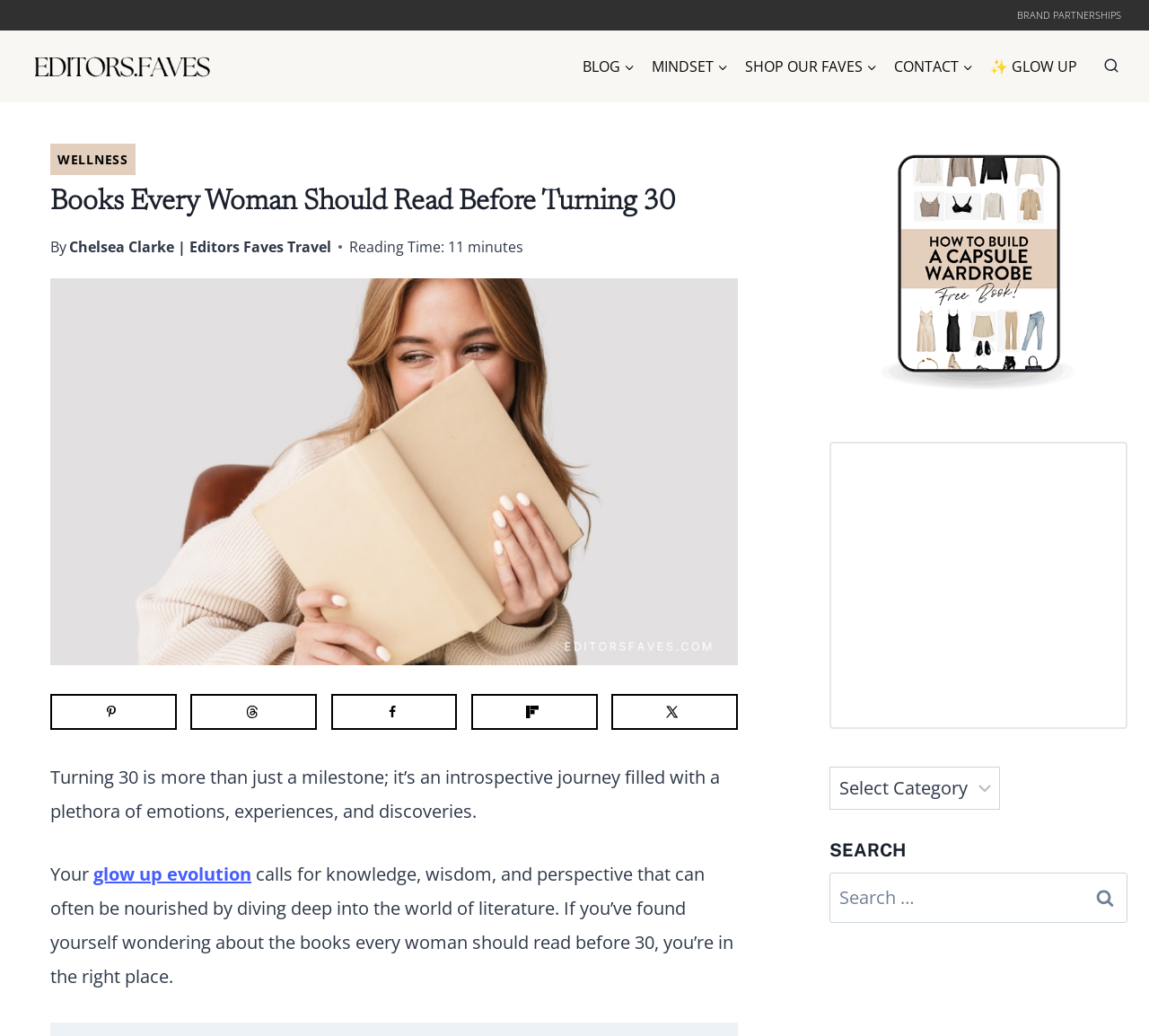Pinpoint the bounding box coordinates of the area that must be clicked to complete this instruction: "Search for something".

[0.722, 0.842, 0.981, 0.891]